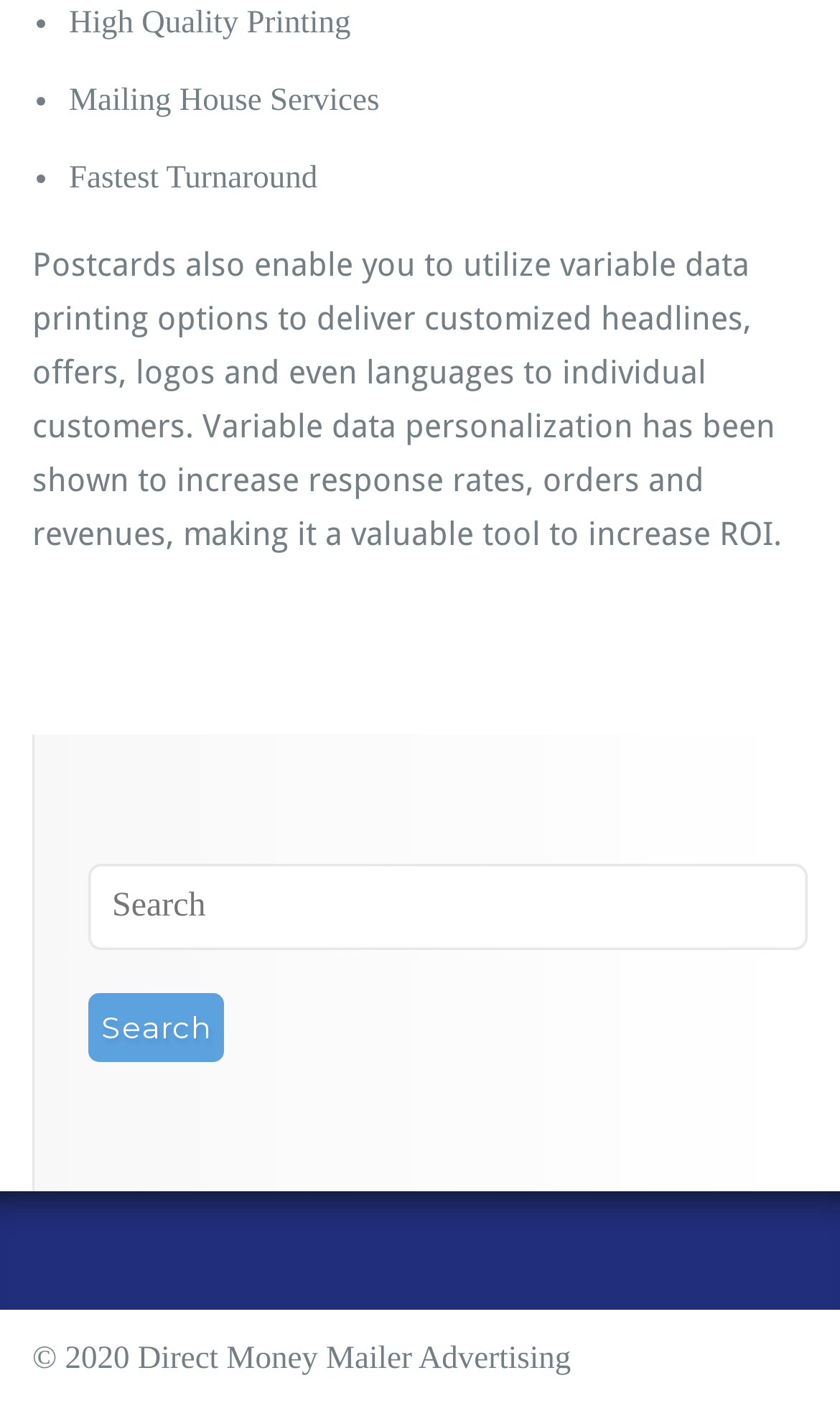Can you give a comprehensive explanation to the question given the content of the image?
What is the function of the textbox?

The textbox with bounding box coordinates [0.105, 0.612, 0.962, 0.673] is labeled as 'Search' and is accompanied by a 'Search' button, indicating that it is used for searching purposes.